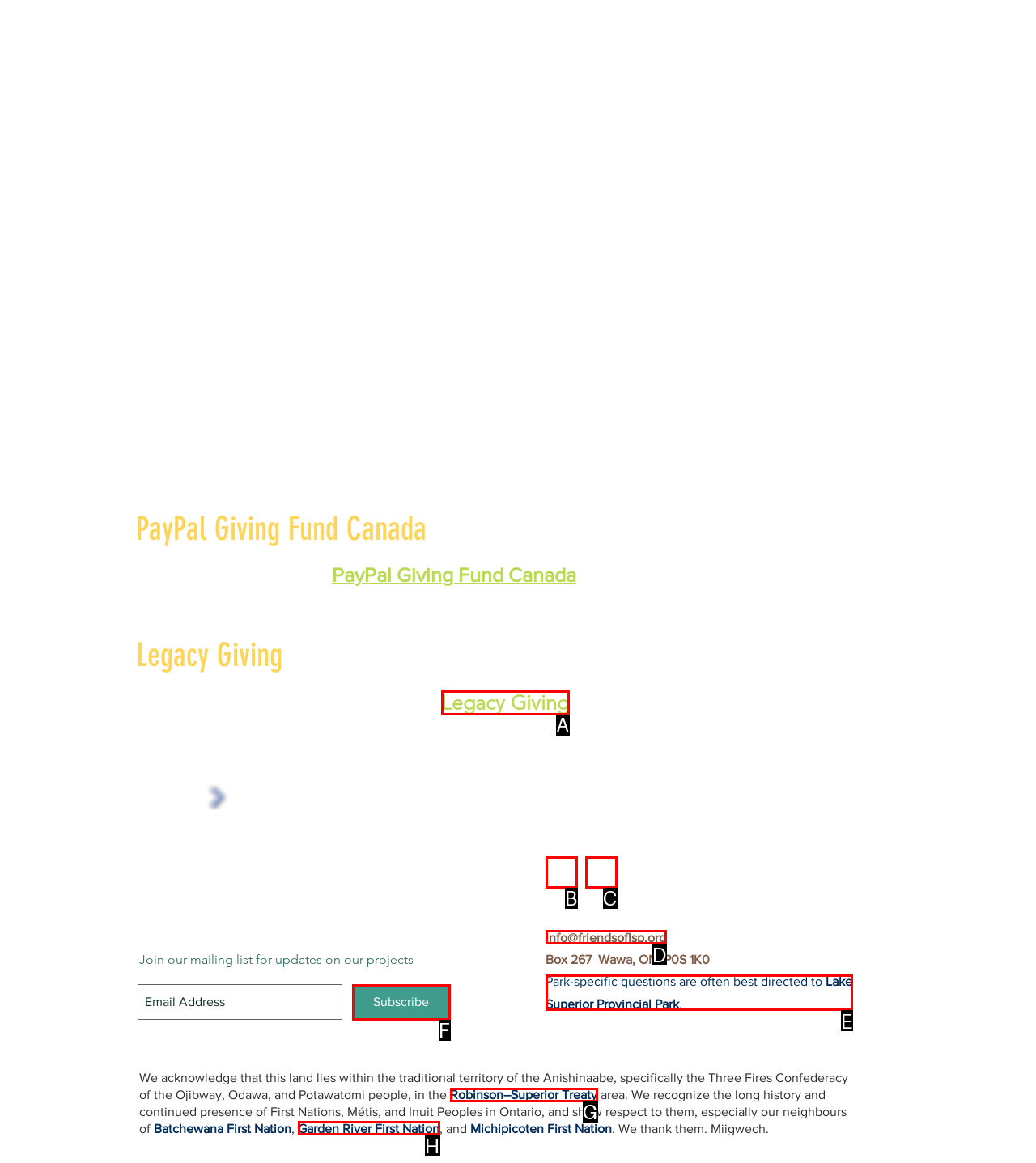Specify which UI element should be clicked to accomplish the task: Send an email to 'info@friendsoflsp.org'. Answer with the letter of the correct choice.

D